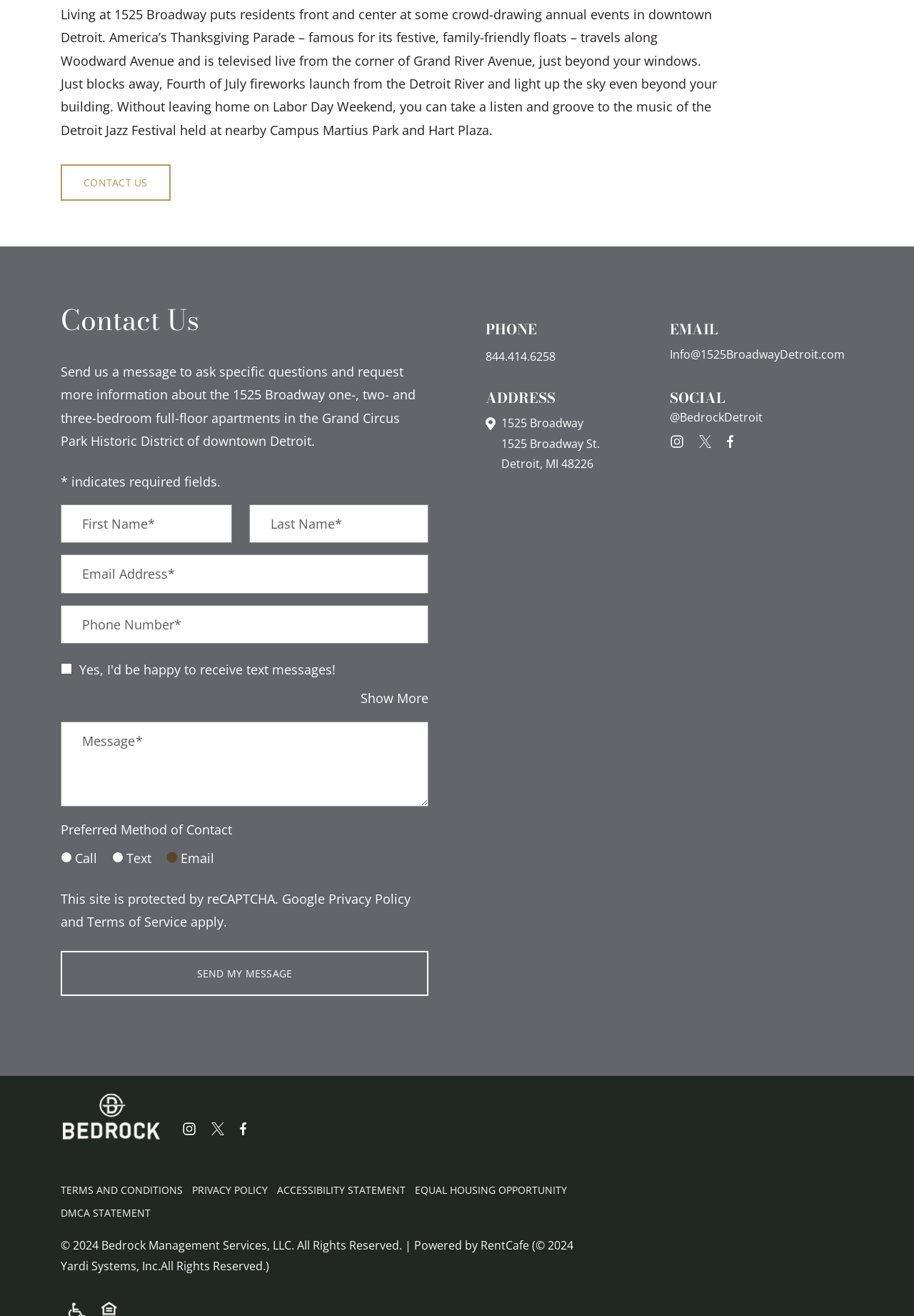Carefully examine the image and provide an in-depth answer to the question: What is the address of 1525 Broadway?

The address can be found in the 'ADDRESS' section of the webpage, where it is written as '1525 Broadway 1525 Broadway St. Detroit, MI 48226 Opens in a new tab'.